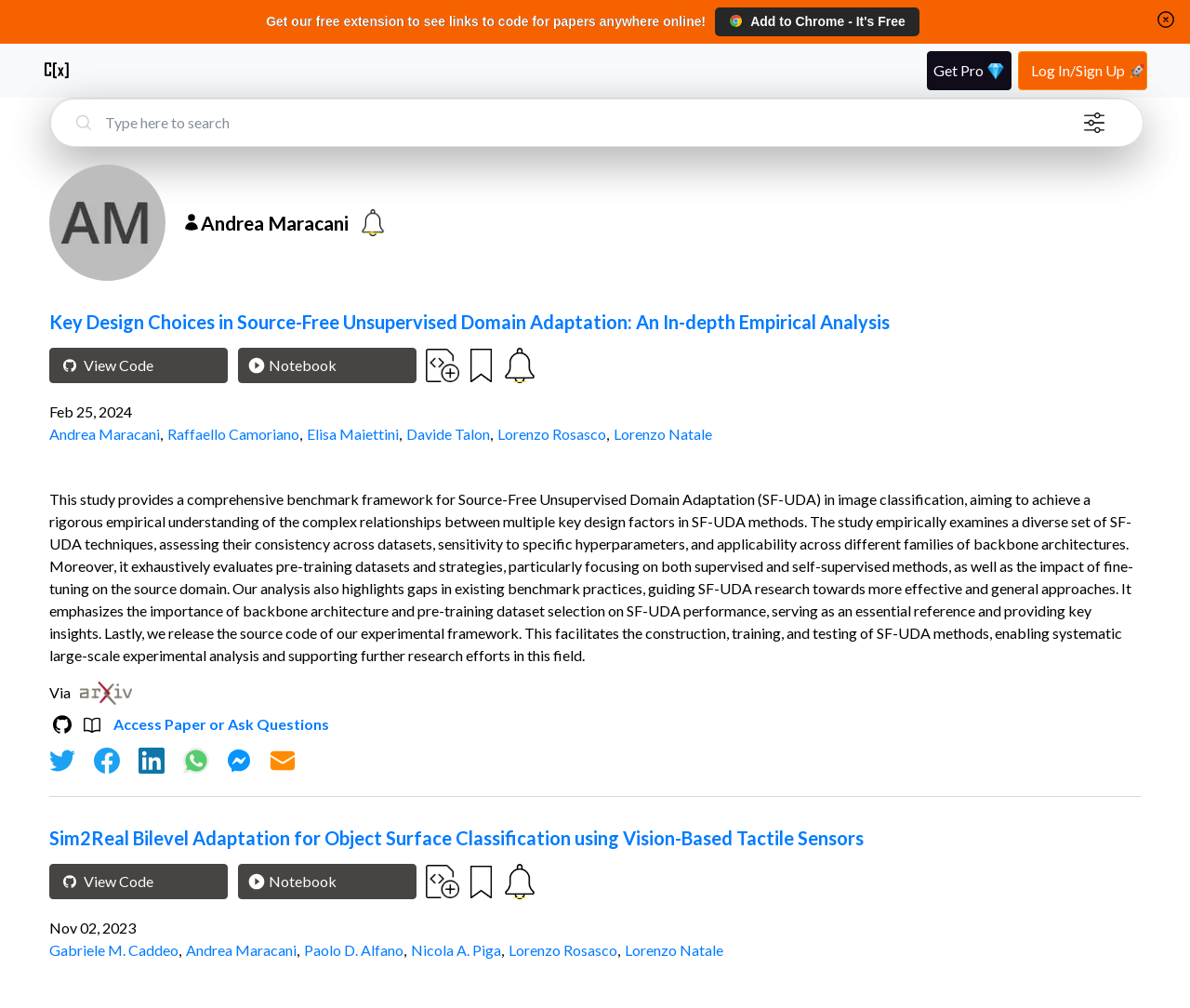Specify the bounding box coordinates of the area to click in order to execute this command: 'Select a category'. The coordinates should consist of four float numbers ranging from 0 to 1, and should be formatted as [left, top, right, bottom].

None